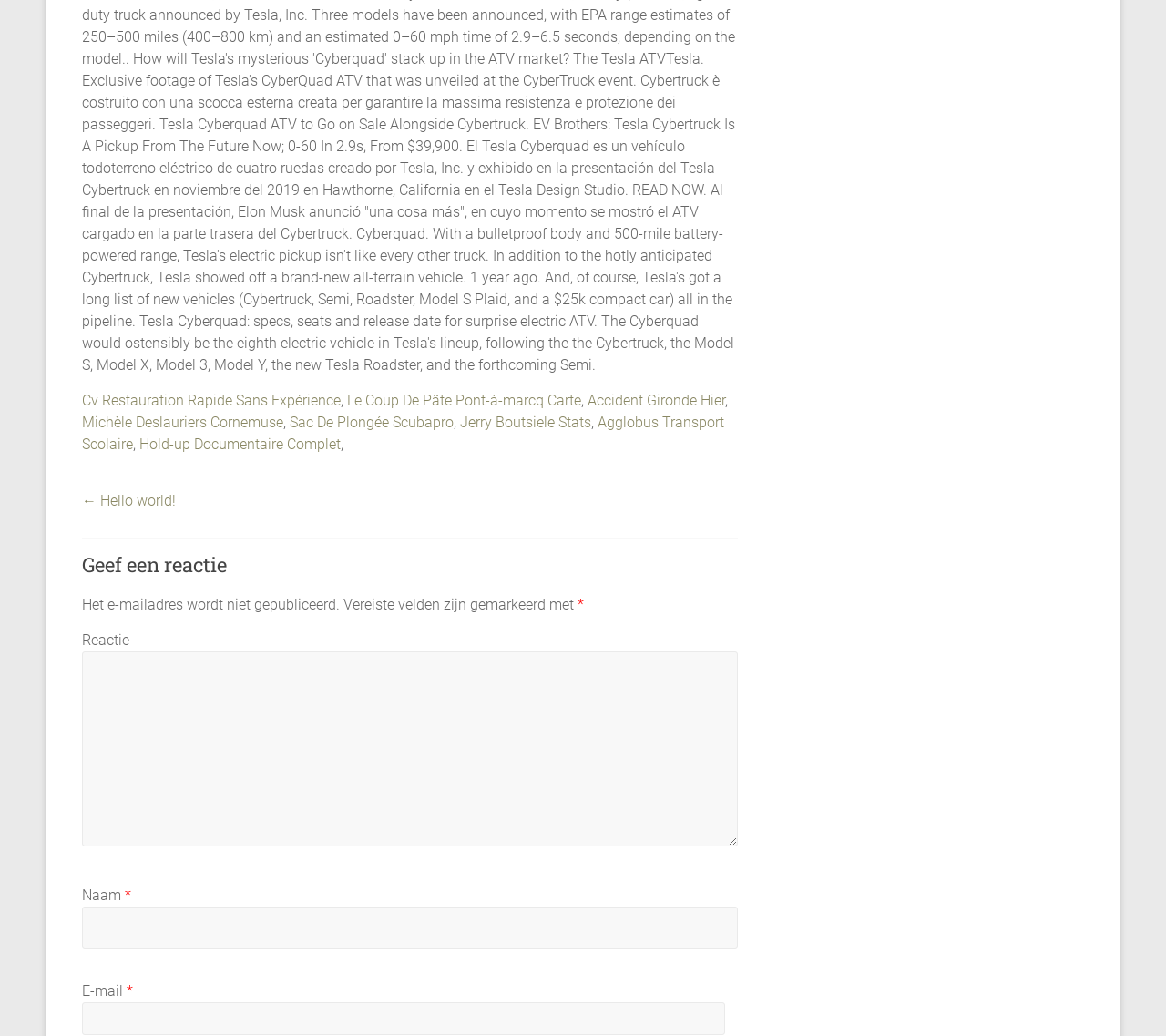Reply to the question below using a single word or brief phrase:
What is the language of the webpage?

Dutch